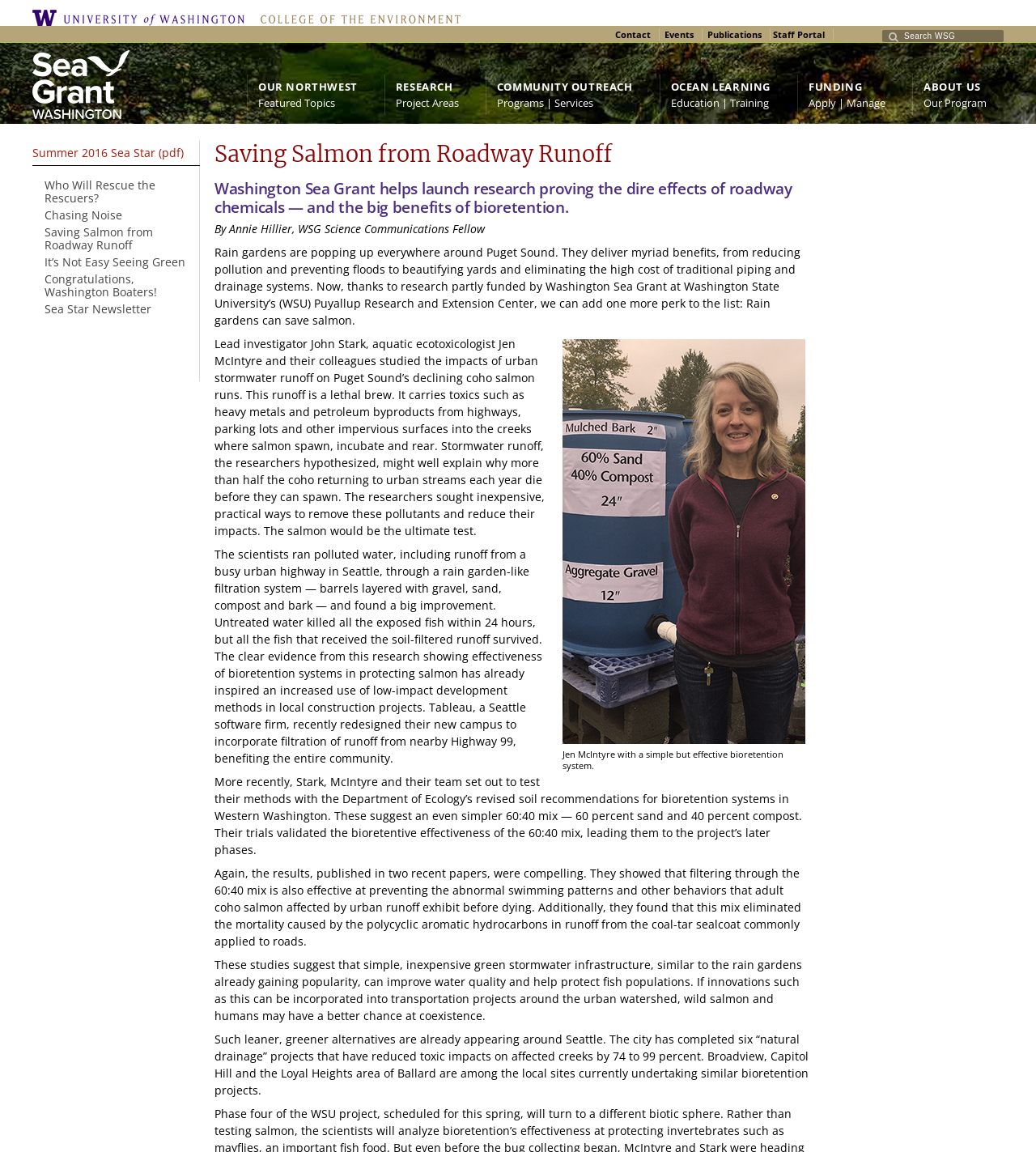Using the information in the image, give a detailed answer to the following question: What is the name of the researcher who studied the impacts of urban stormwater runoff?

I found the answer by reading the article, which mentions that lead investigator John Stark and his colleagues studied the impacts of urban stormwater runoff on Puget Sound's declining coho salmon runs. This suggests that John Stark is one of the researchers involved in this study.